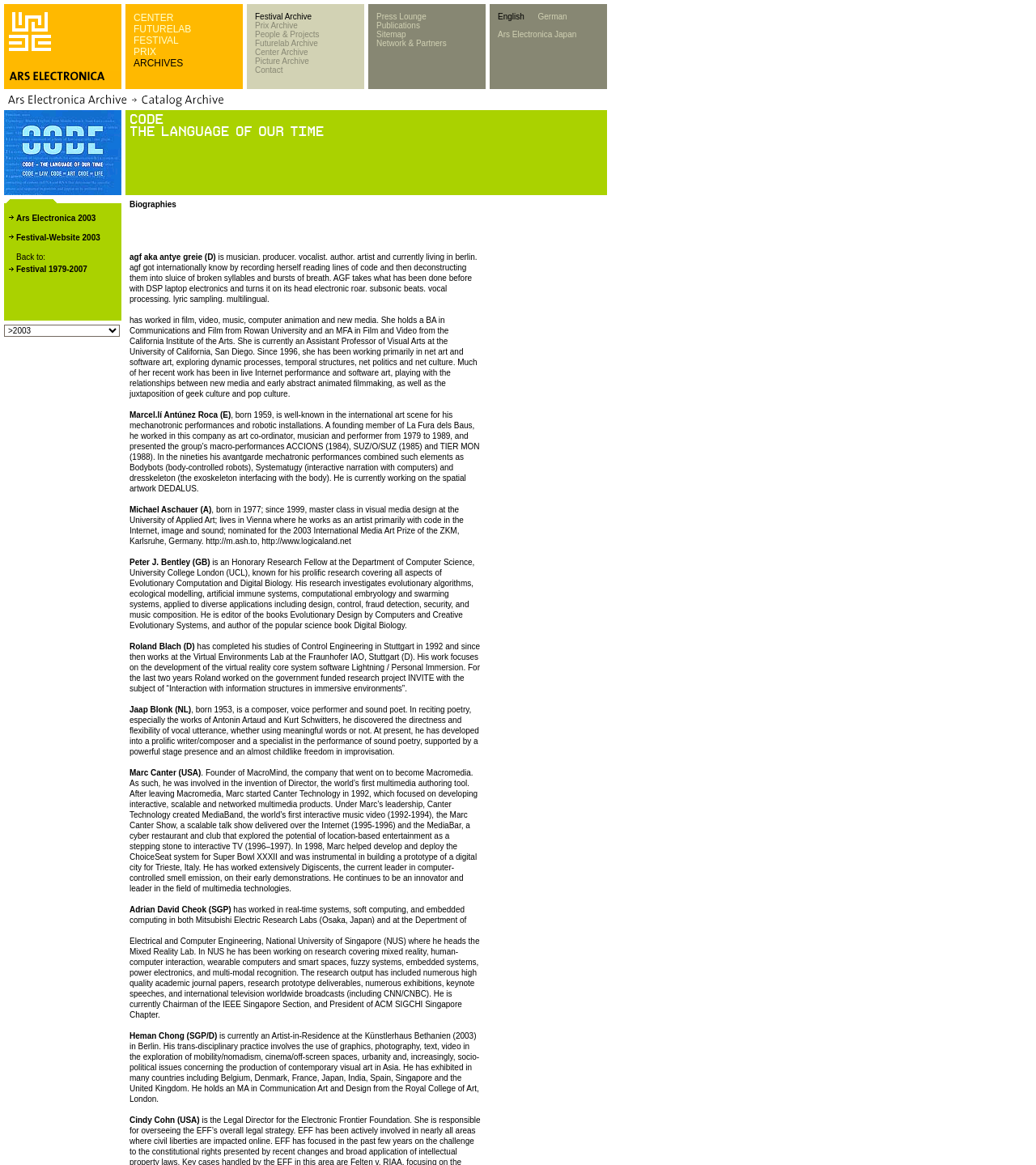Please find and report the bounding box coordinates of the element to click in order to perform the following action: "Click the link to Festival Archive". The coordinates should be expressed as four float numbers between 0 and 1, in the format [left, top, right, bottom].

[0.246, 0.01, 0.301, 0.018]